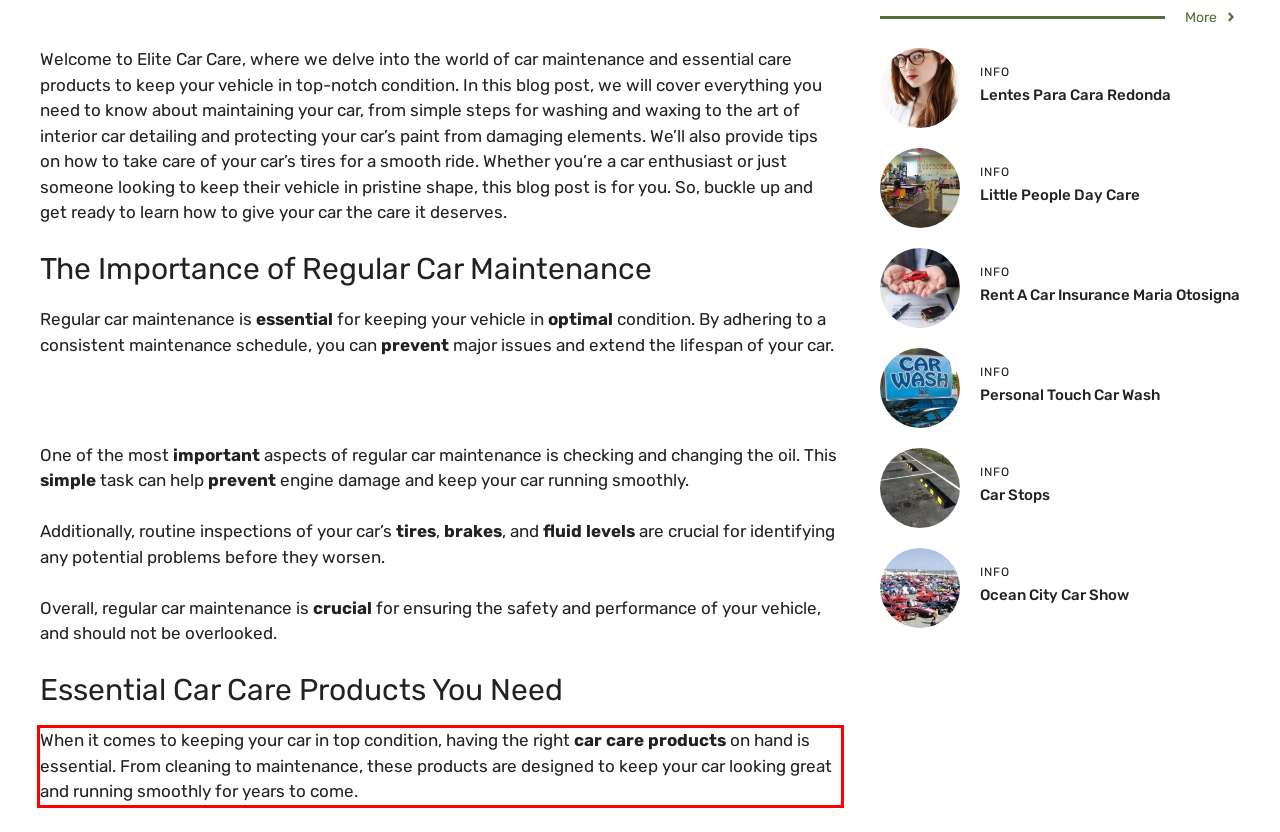Please extract the text content within the red bounding box on the webpage screenshot using OCR.

When it comes to keeping your car in top condition, having the right car care products on hand is essential. From cleaning to maintenance, these products are designed to keep your car looking great and running smoothly for years to come.